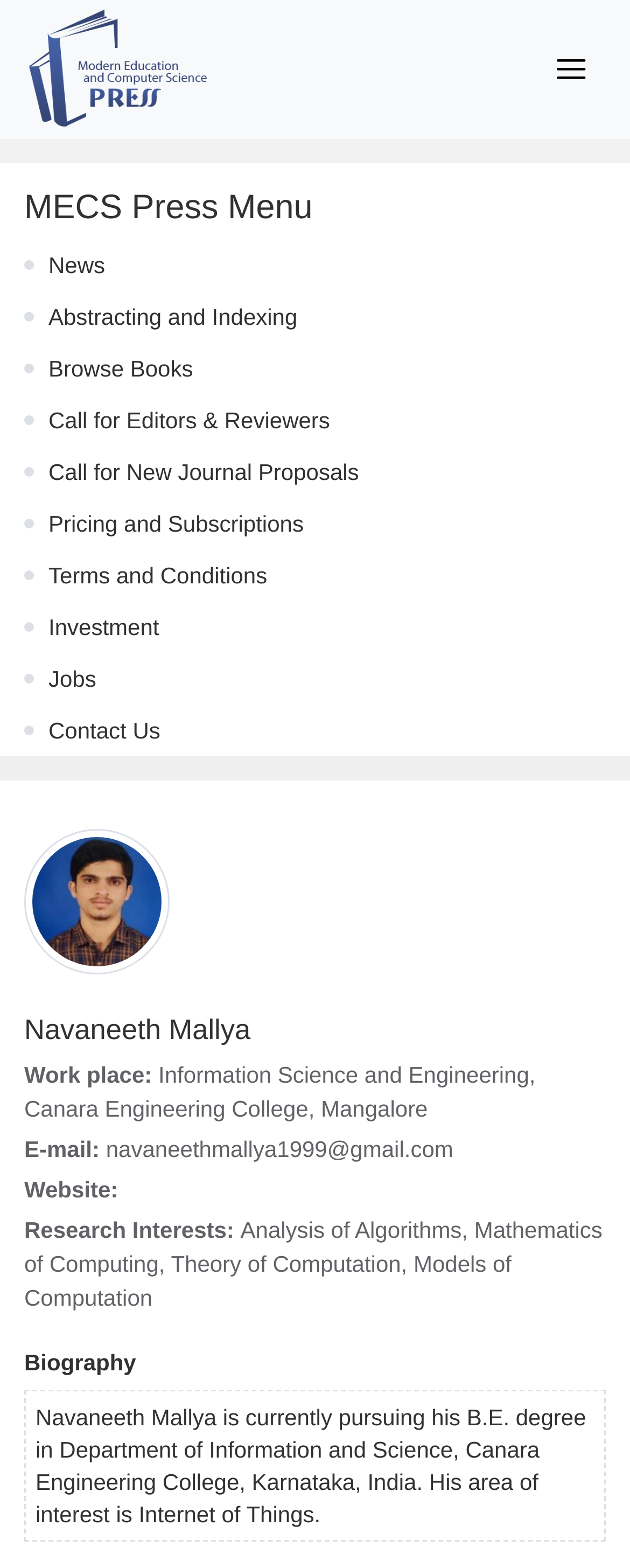Write an extensive caption that covers every aspect of the webpage.

The webpage is about MECS Press, an independent publisher specializing in the publication of high-impact journals, proceedings, and books across all areas of science and technology. 

At the top right corner, there is a button to toggle navigation. Below it, there is a heading "MECS Press Menu". Underneath the heading, there are nine links: "News", "Abstracting and Indexing", "Browse Books", "Call for Editors & Reviewers", "Call for New Journal Proposals", "Pricing and Subscriptions", "Terms and Conditions", "Investment", and "Jobs", followed by "Contact Us" at the bottom. These links are aligned vertically and take up a significant portion of the left side of the page.

On the right side of the page, there is a section dedicated to Navaneeth Mallya. It starts with a heading bearing his name, followed by his workplace information, which is "Information Science and Engineering, Canara Engineering College, Mangalore". Below that, there is his email address, "navaneethmallya1999@gmail.com", and his website. Further down, there is a list of his research interests, including "Analysis of Algorithms, Mathematics of Computing, Theory of Computation, Models of Computation". 

At the bottom of this section, there is a biography of Navaneeth Mallya, which describes him as a student pursuing his B.E. degree in the Department of Information and Science, Canara Engineering College, Karnataka, India, with an interest in Internet of Things.